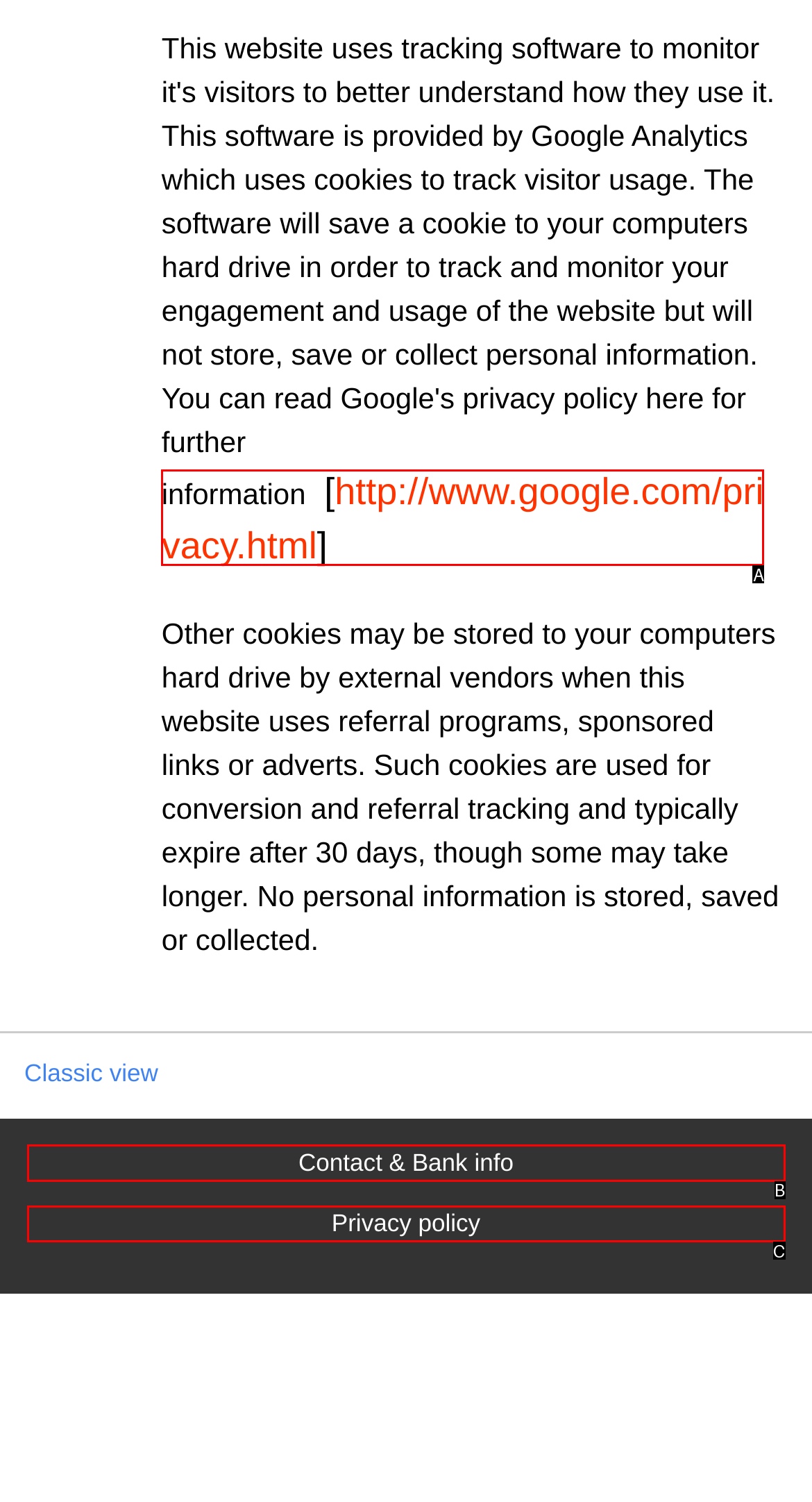Identify the UI element described as: Sign In
Answer with the option's letter directly.

None